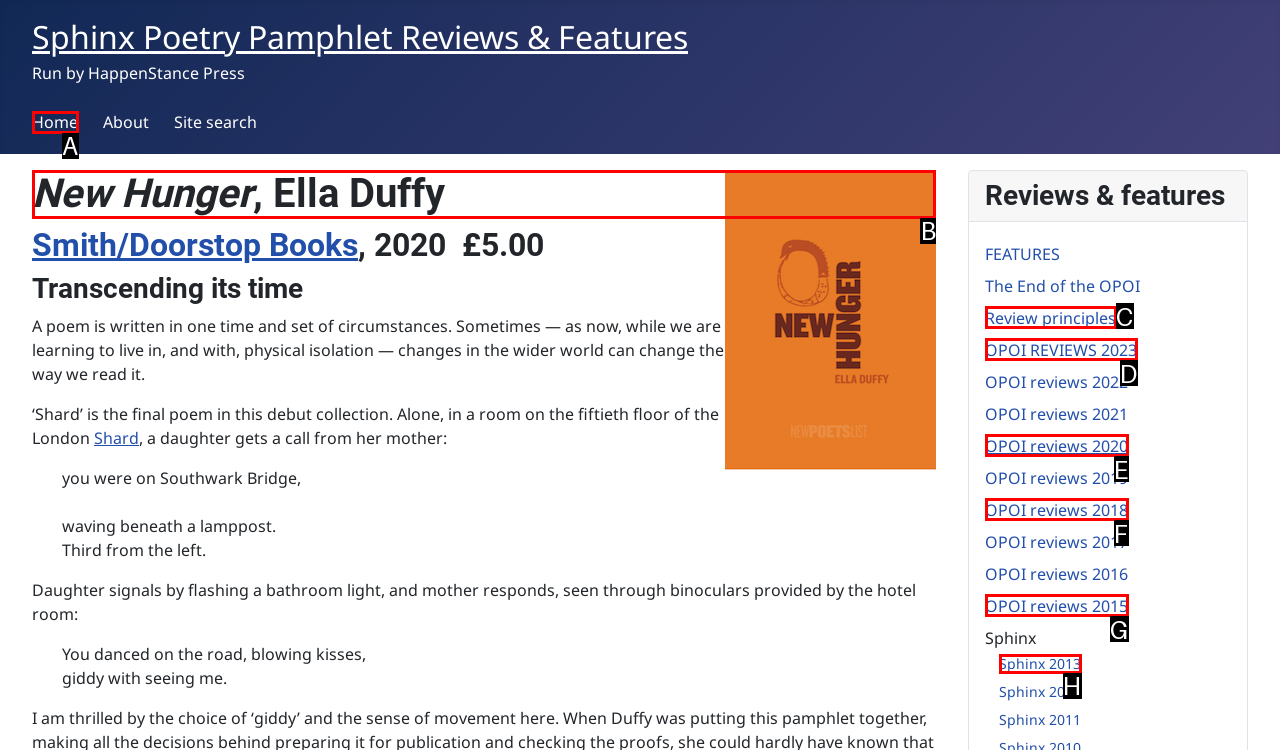Tell me the letter of the UI element to click in order to accomplish the following task: Go to the Home page
Answer with the letter of the chosen option from the given choices directly.

None